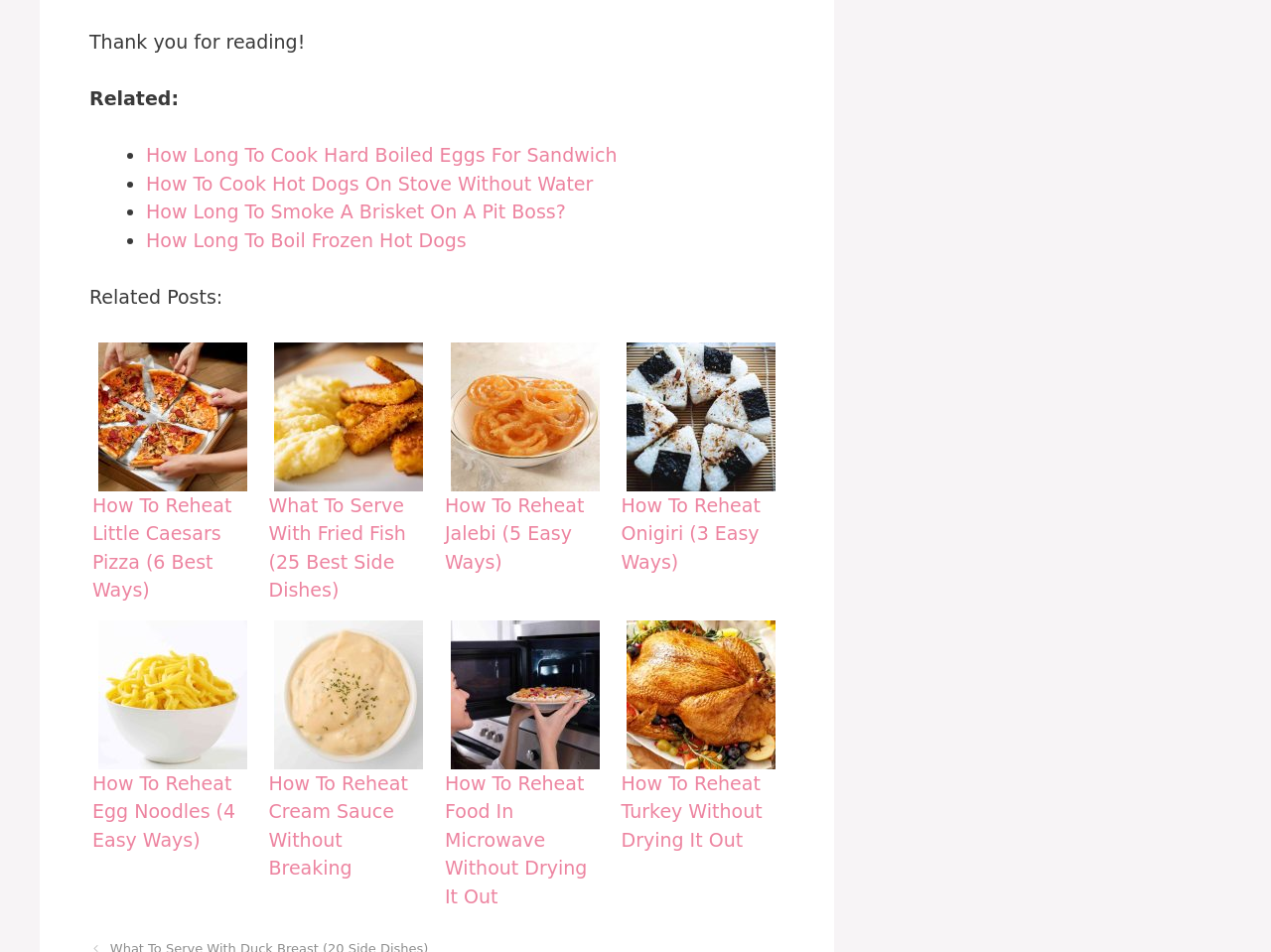Determine the bounding box coordinates of the target area to click to execute the following instruction: "Click on 'How Long To Cook Hard Boiled Eggs For Sandwich'."

[0.115, 0.151, 0.486, 0.174]